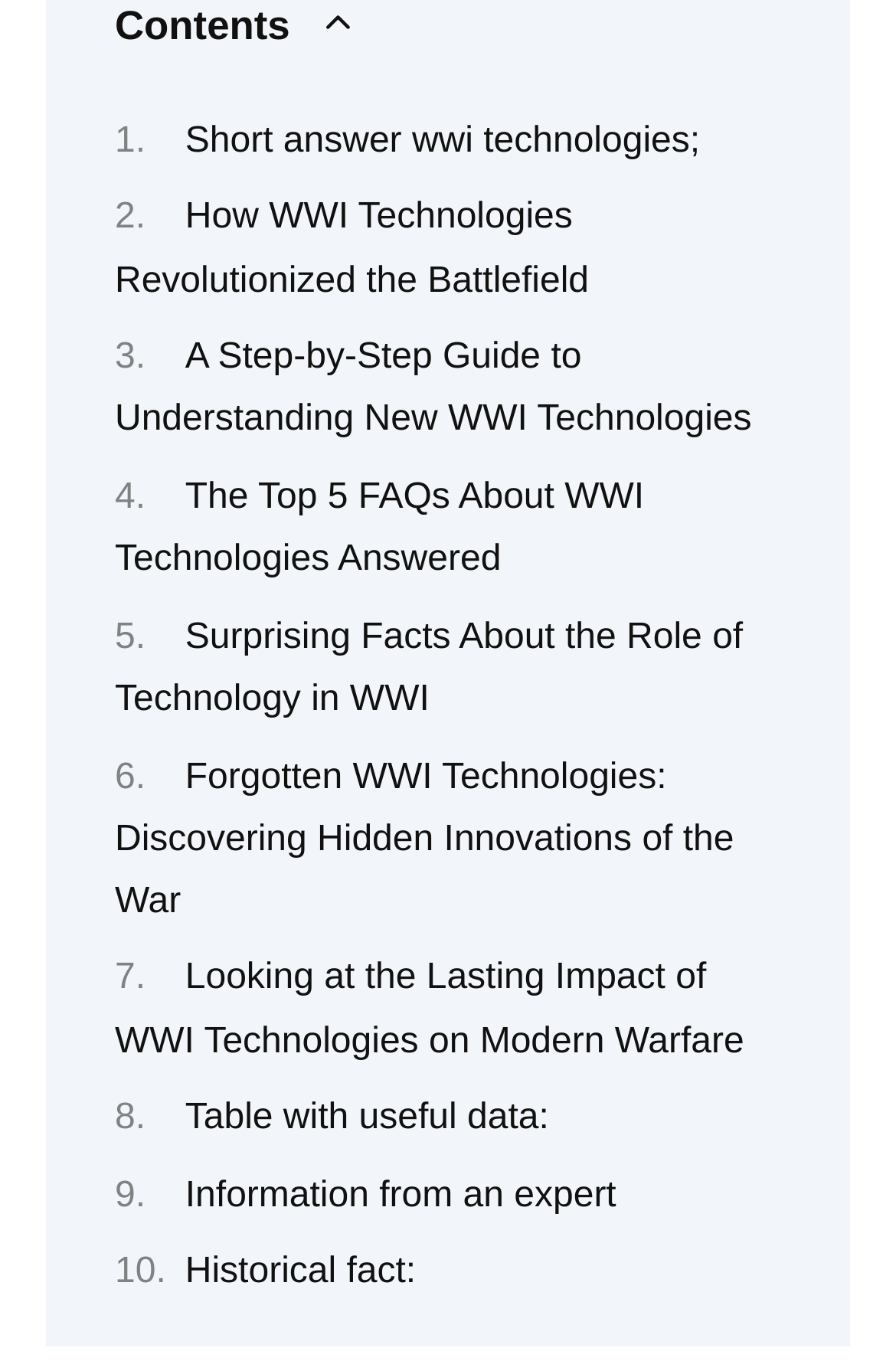Are there historical facts on this webpage?
Please give a detailed answer to the question using the information shown in the image.

I found a link element with the text 'Historical fact:' which suggests that there are historical facts or information on this webpage.